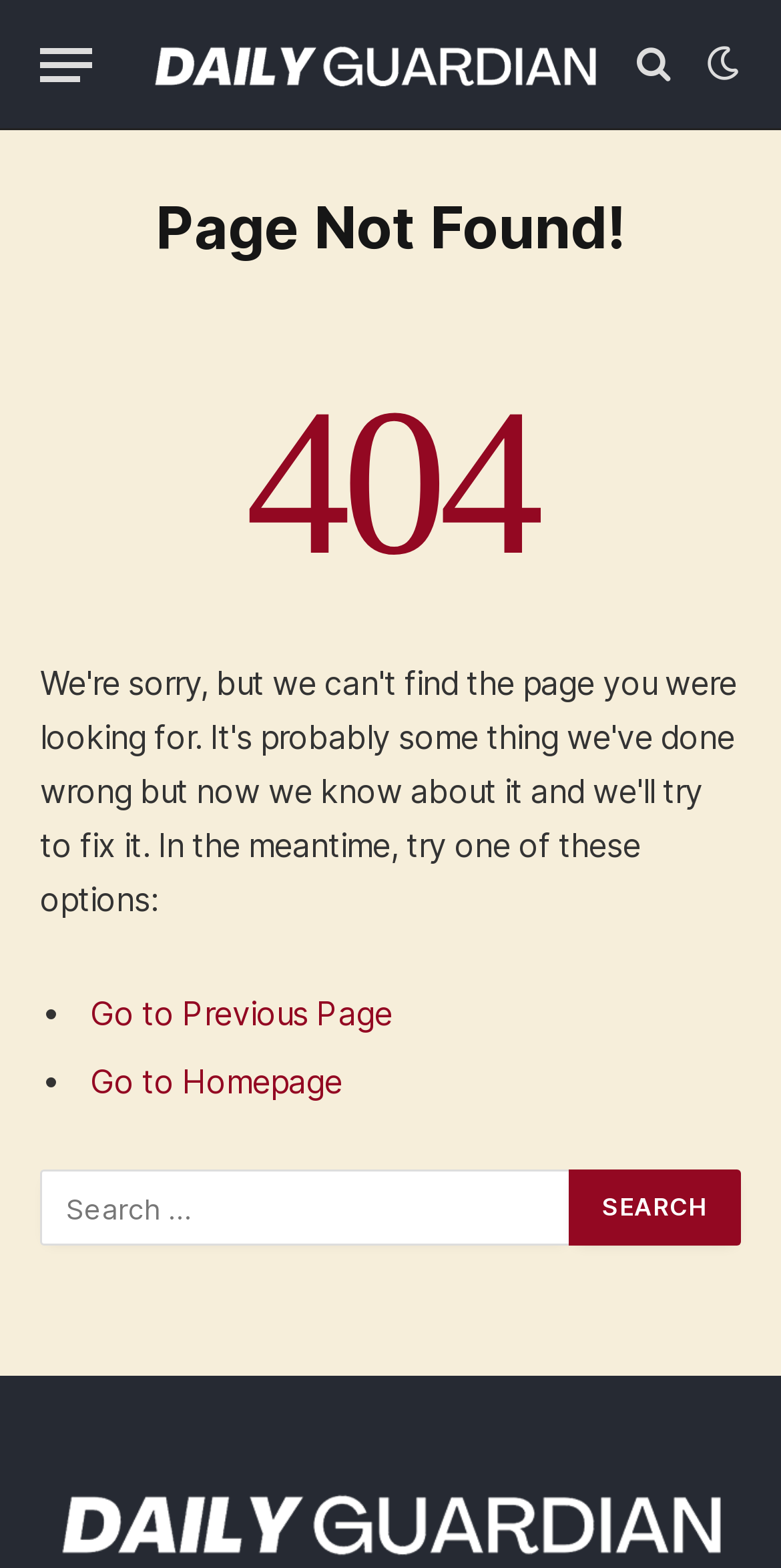Please find and report the primary heading text from the webpage.

Page Not Found!